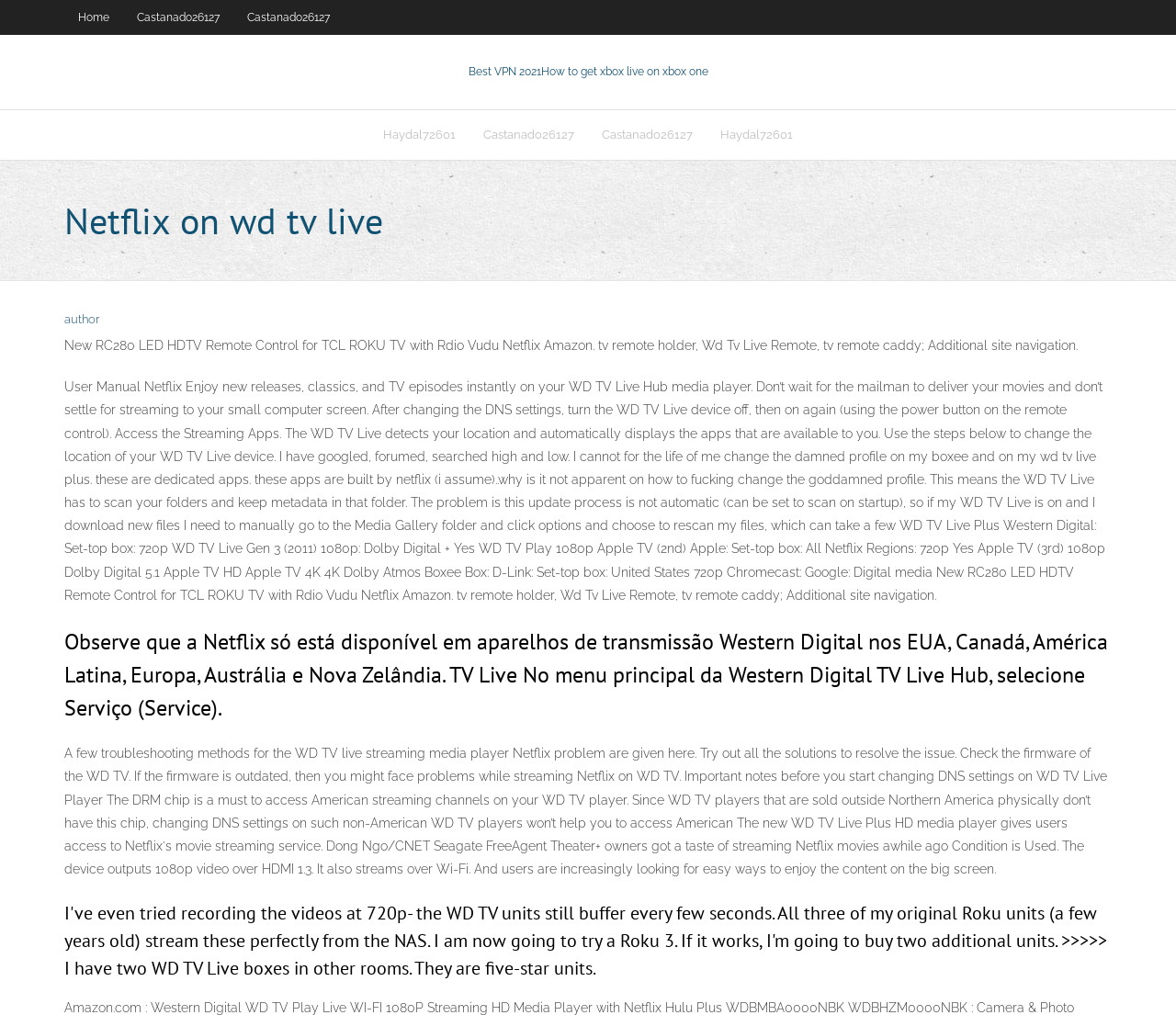Using the information in the image, give a detailed answer to the following question: What is the resolution of the video mentioned in the webpage?

I found this answer by reading the text on the webpage, which mentions 'I've even tried recording the videos at 720p- the WD TV units still buffer every few seconds.' This suggests that the video resolution being referred to is 720p.